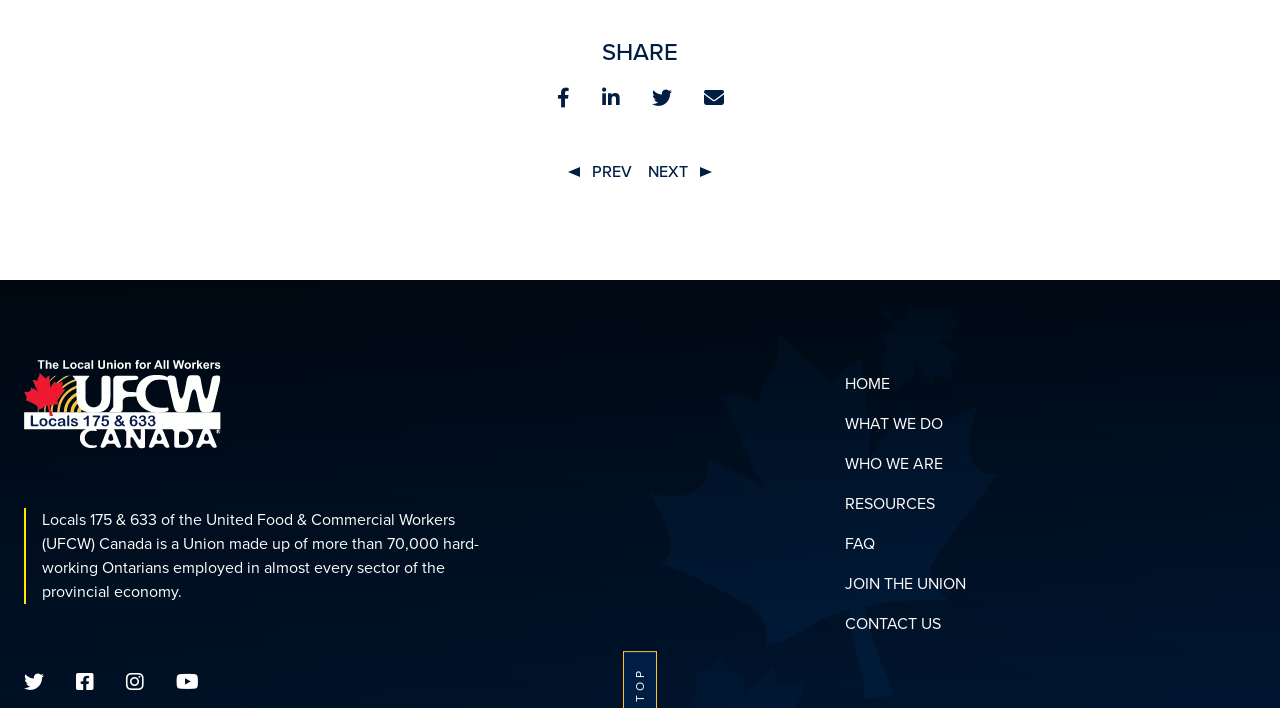How many hard-working Ontarians are employed in the union?
Can you provide a detailed and comprehensive answer to the question?

The number of hard-working Ontarians employed in the union can be found in the static text element which describes the union as 'a Union made up of more than 70,000 hard-working Ontarians employed in almost every sector of the provincial economy'.